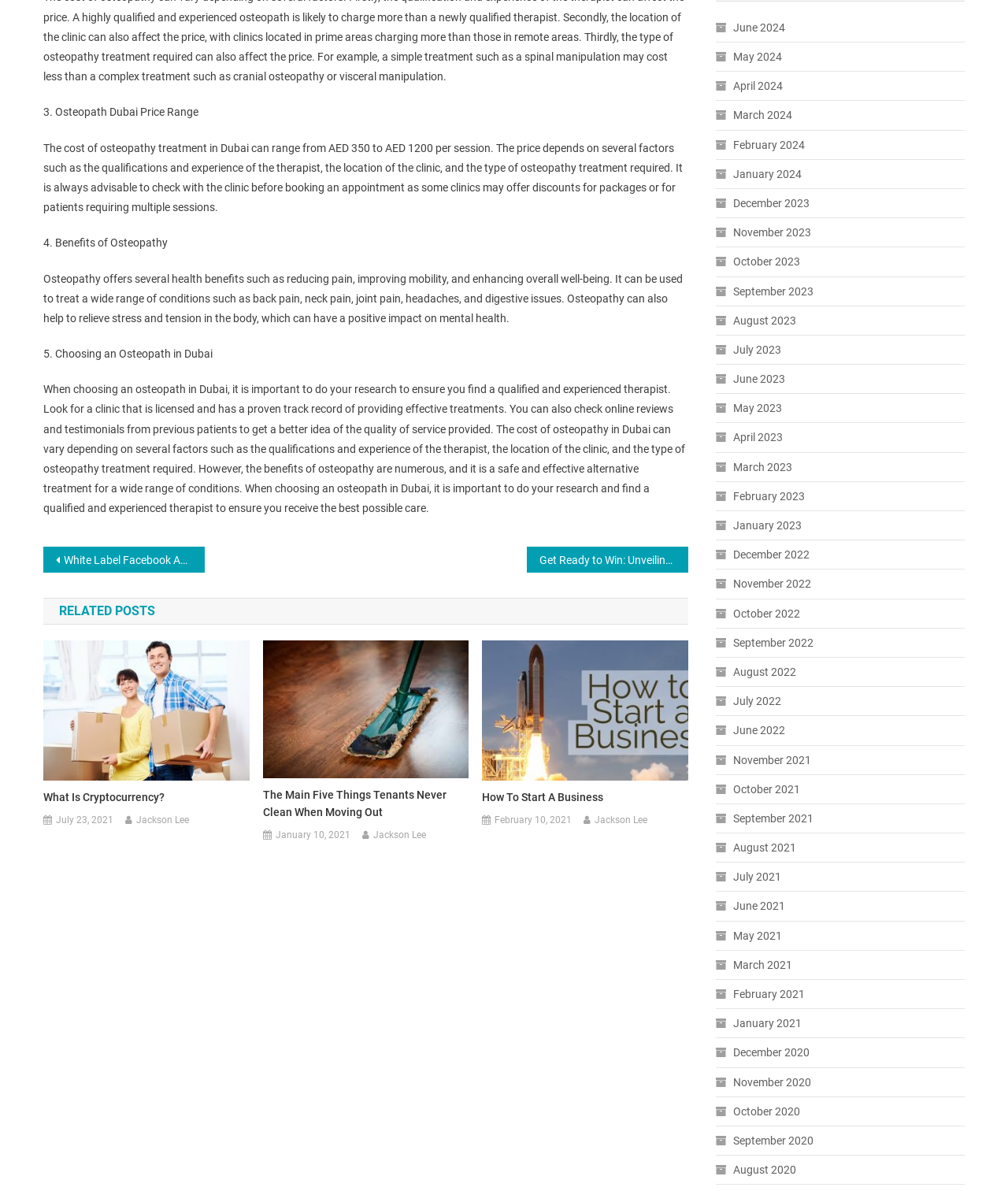Determine the bounding box coordinates of the clickable region to carry out the instruction: "Send an email to info@MIRAmw.org".

None